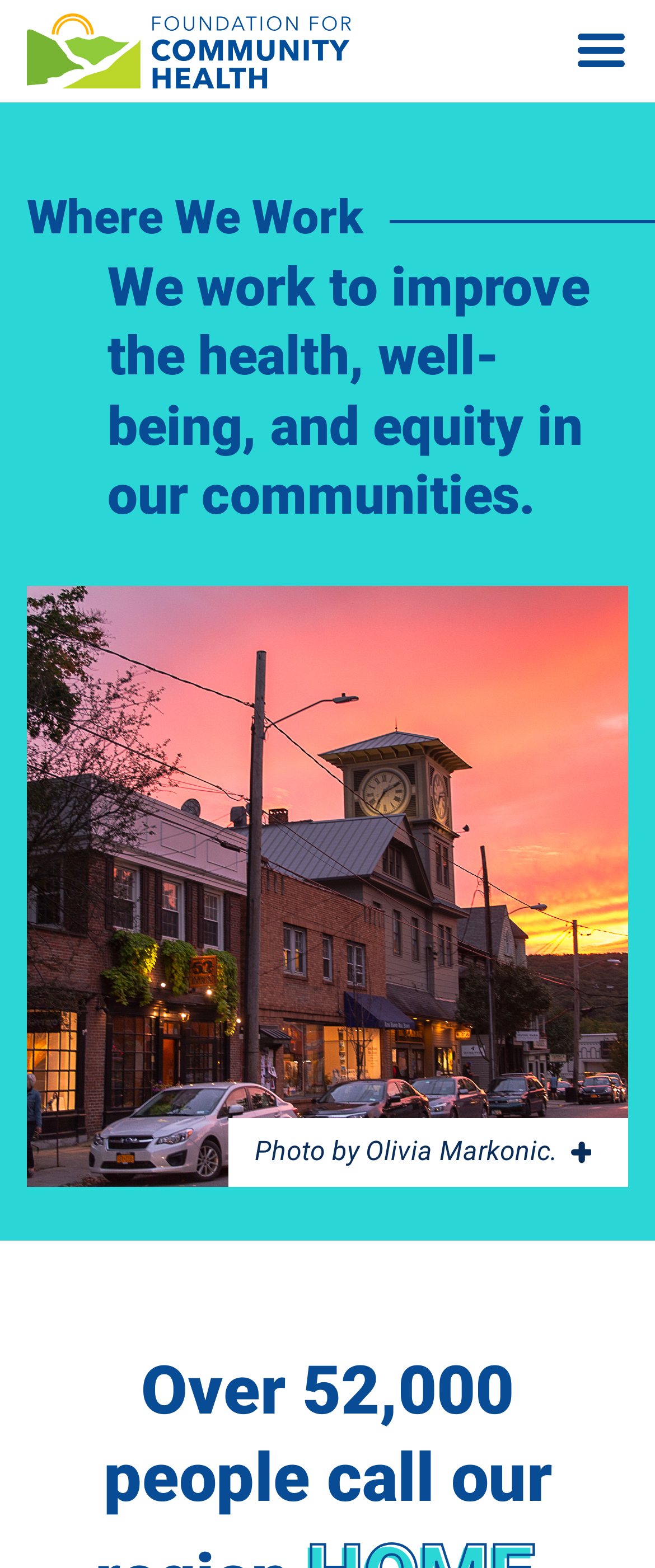Use a single word or phrase to answer the following:
What is the context of the photo credit?

Image caption